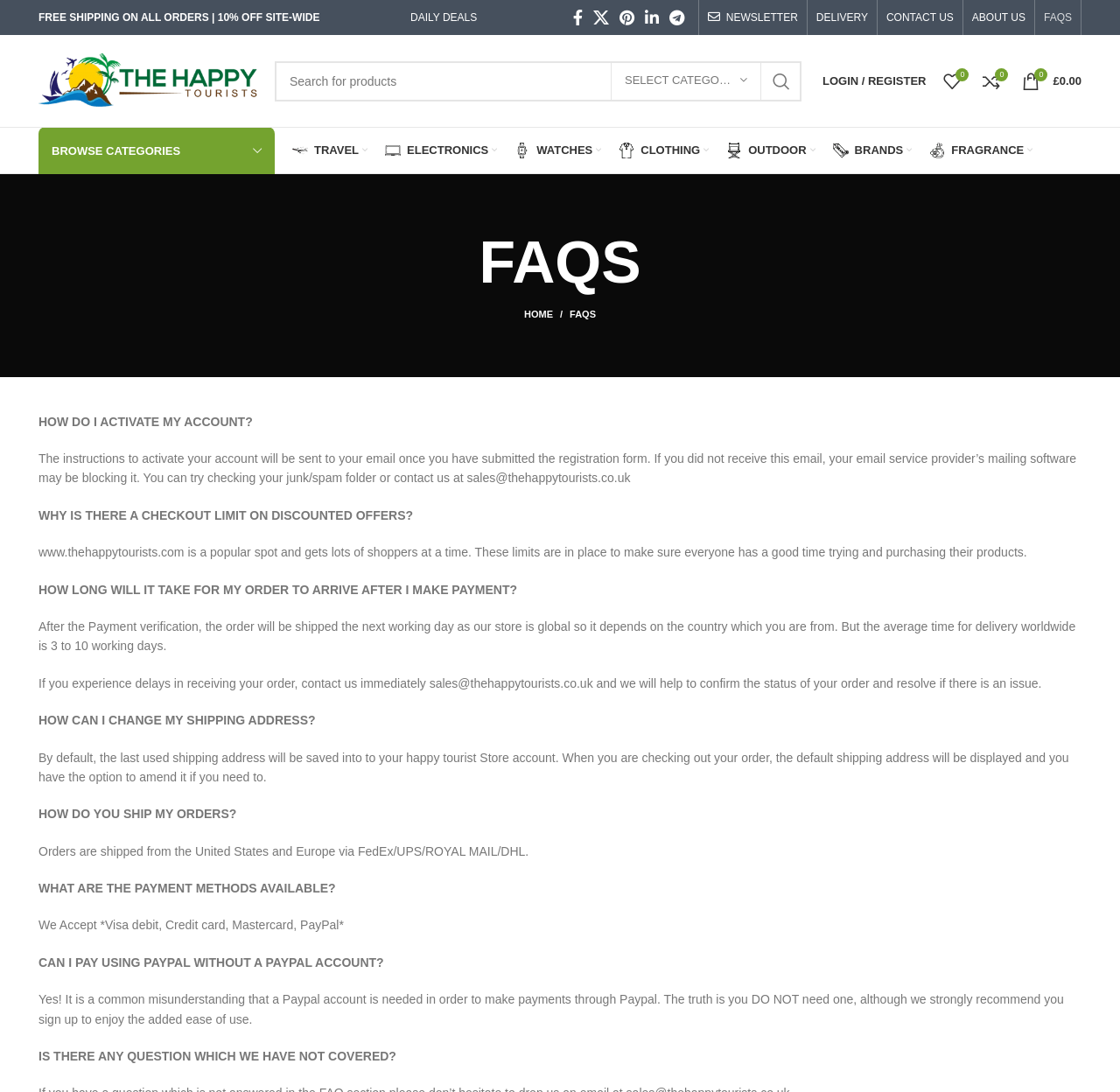Specify the bounding box coordinates of the area that needs to be clicked to achieve the following instruction: "Browse travel categories".

[0.261, 0.122, 0.328, 0.154]